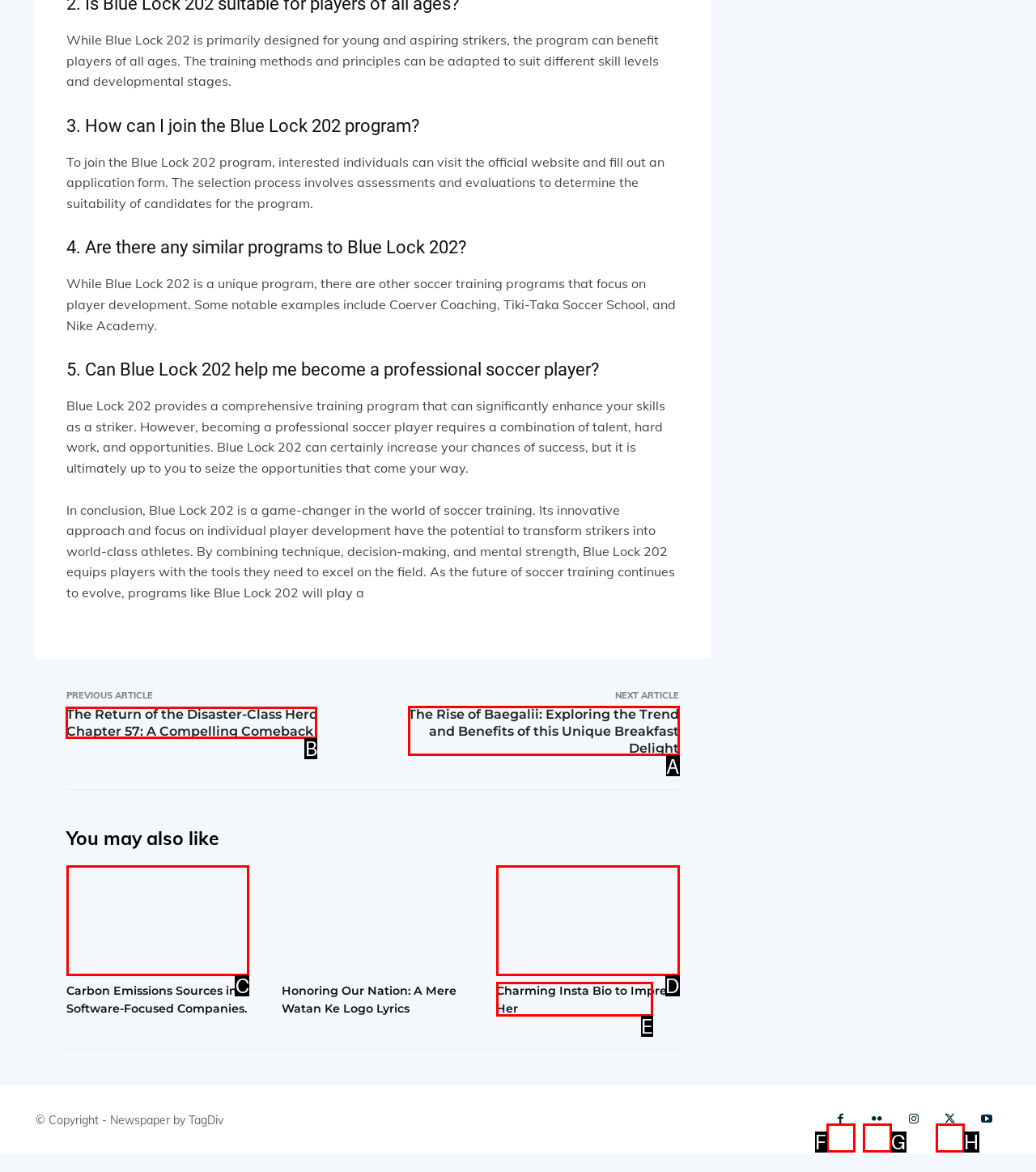Select the HTML element that needs to be clicked to perform the task: play the 17:19 timestamp. Reply with the letter of the chosen option.

None